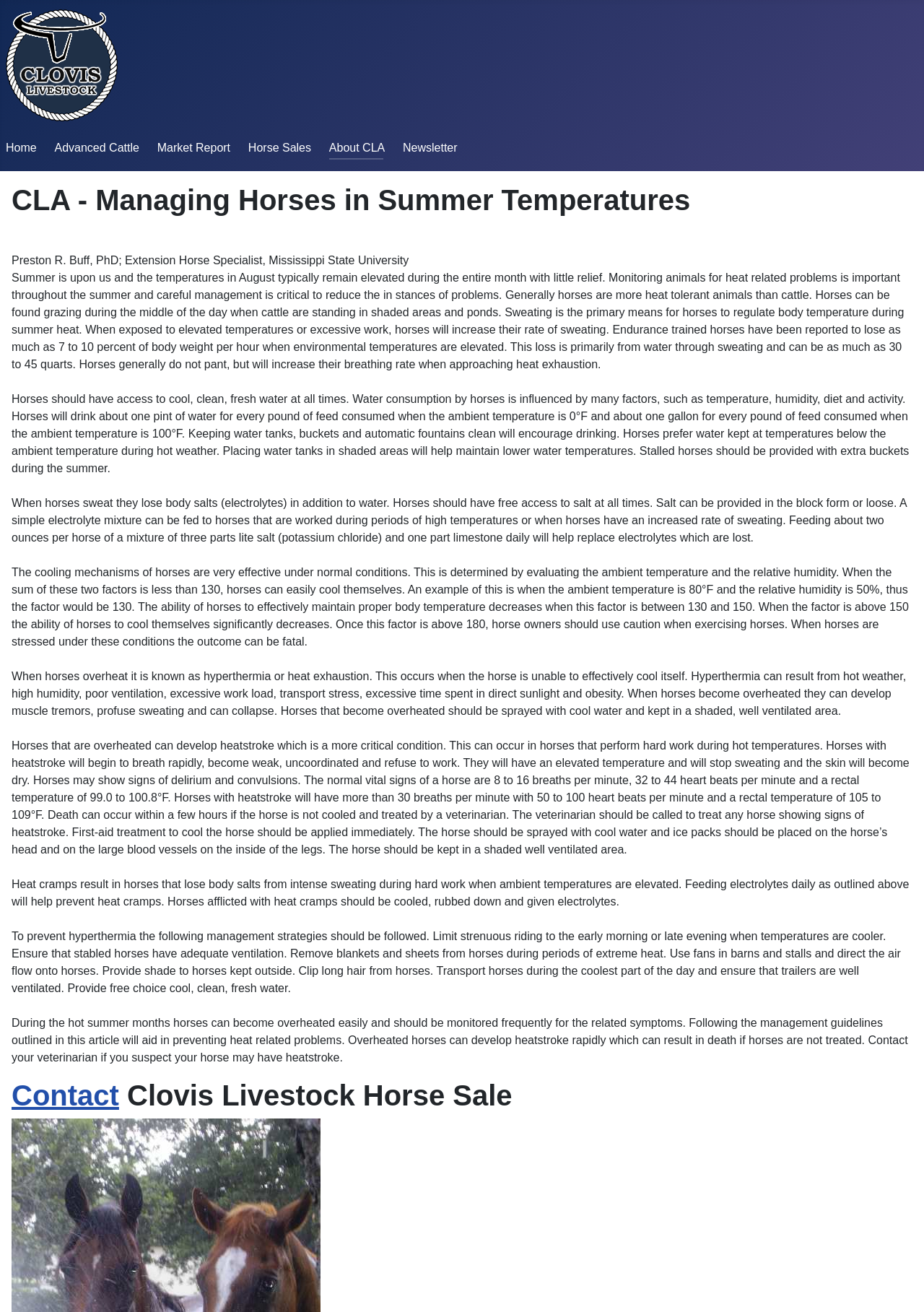Please identify the bounding box coordinates of the clickable region that I should interact with to perform the following instruction: "Click on the 'Clovis Livestock Horse and Cattle' link". The coordinates should be expressed as four float numbers between 0 and 1, i.e., [left, top, right, bottom].

[0.006, 0.038, 0.127, 0.058]